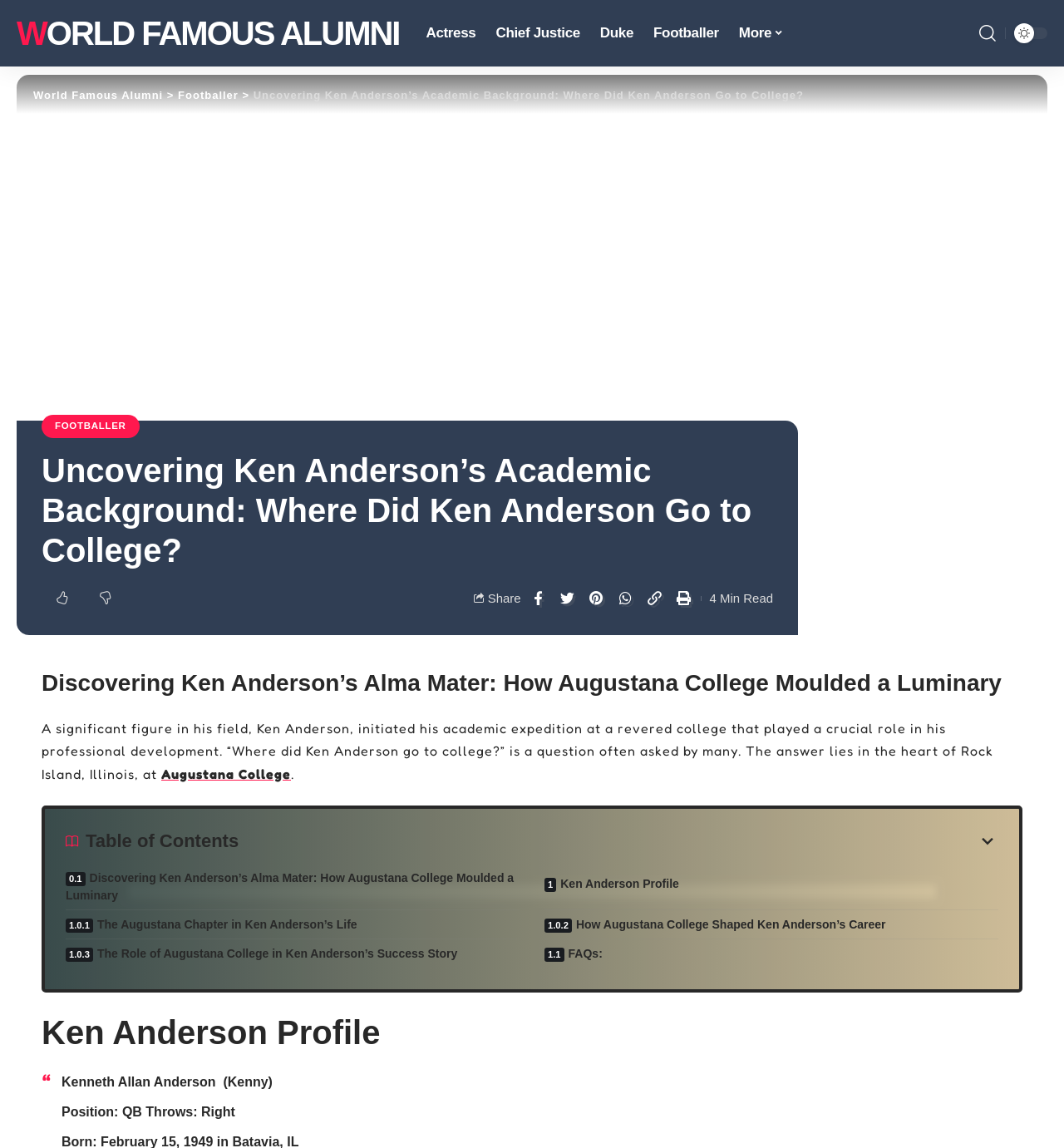What is the name of the website?
Provide a well-explained and detailed answer to the question.

I found the answer by looking at the top of the webpage, which displays the website's name 'World Famous Alumni'.